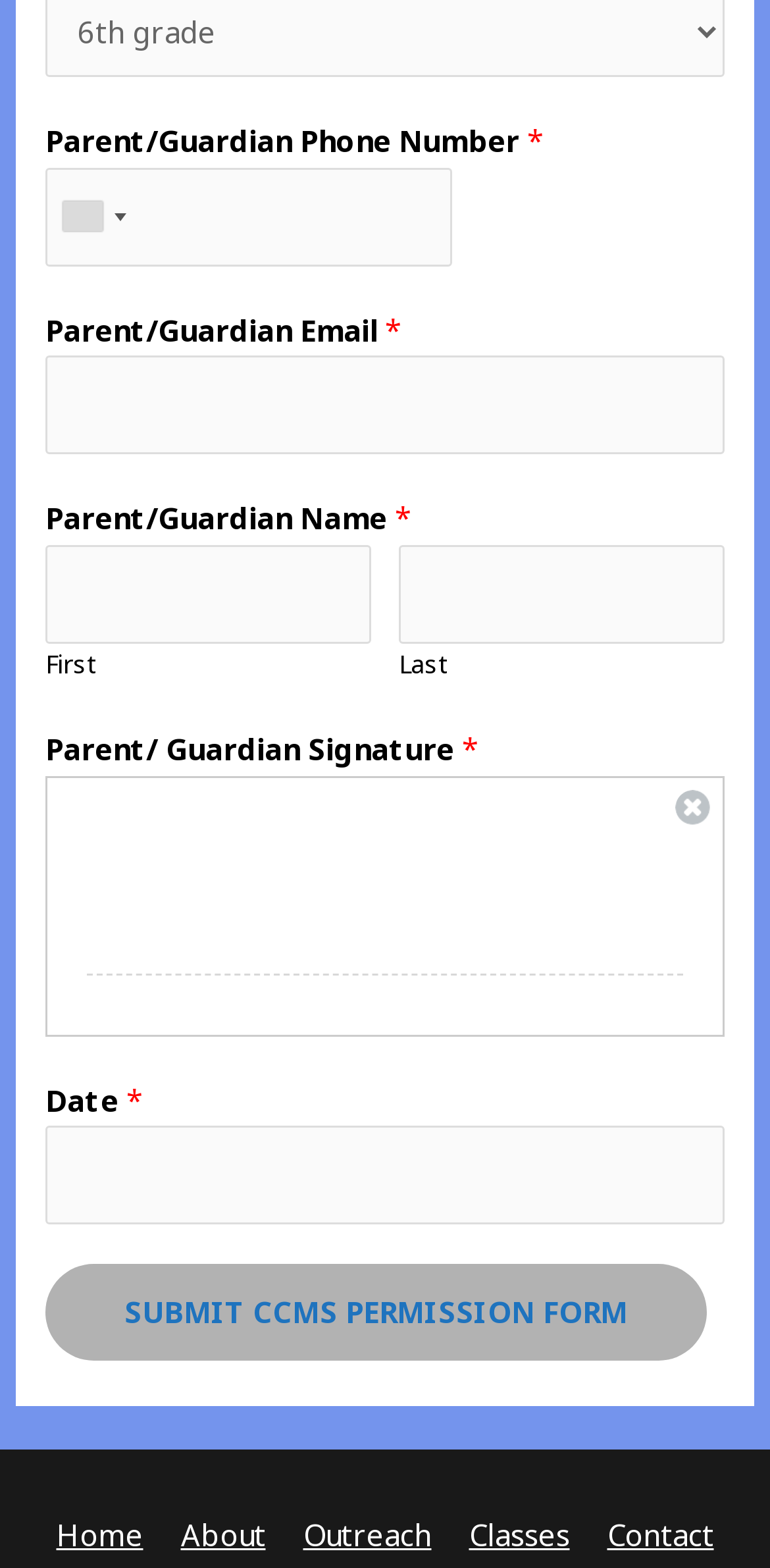Identify the bounding box coordinates for the element you need to click to achieve the following task: "View data augmentation articles". The coordinates must be four float values ranging from 0 to 1, formatted as [left, top, right, bottom].

None